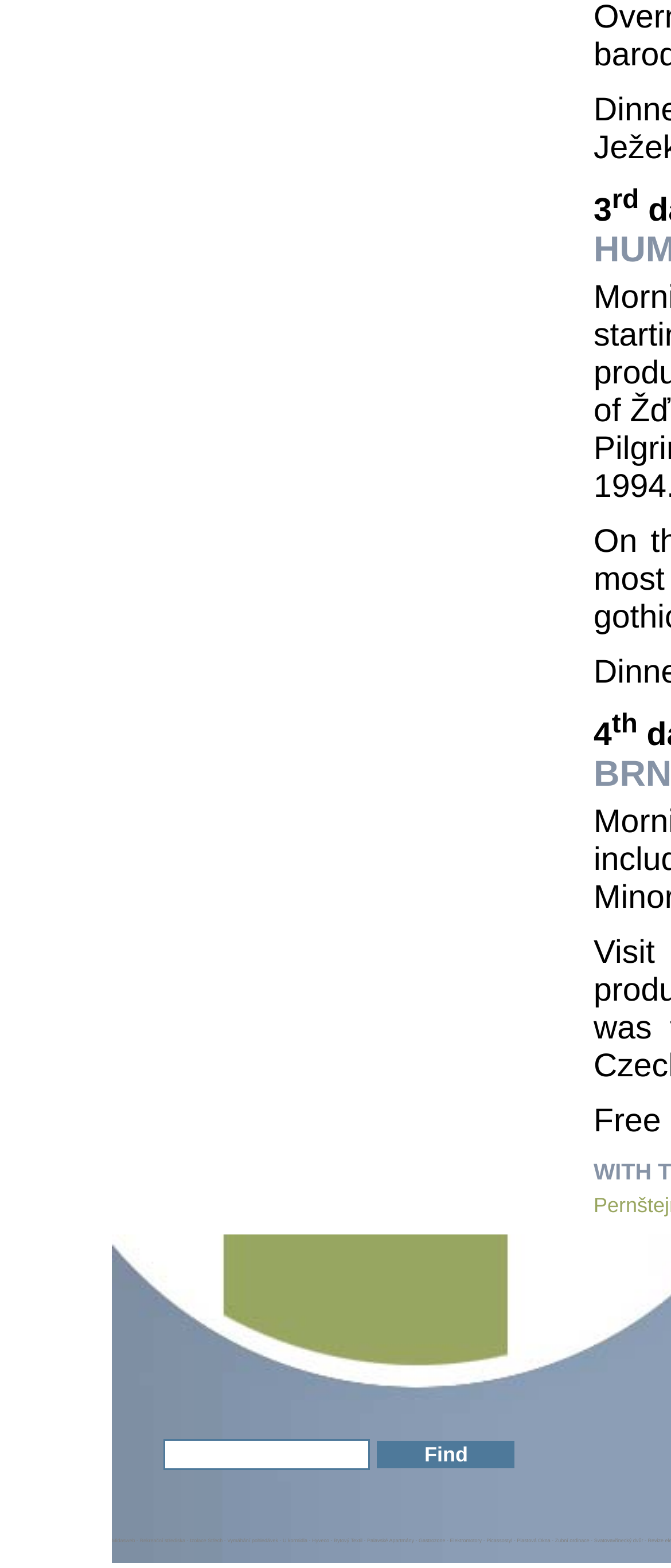How many links are present at the bottom of the webpage?
Please use the image to provide a one-word or short phrase answer.

15